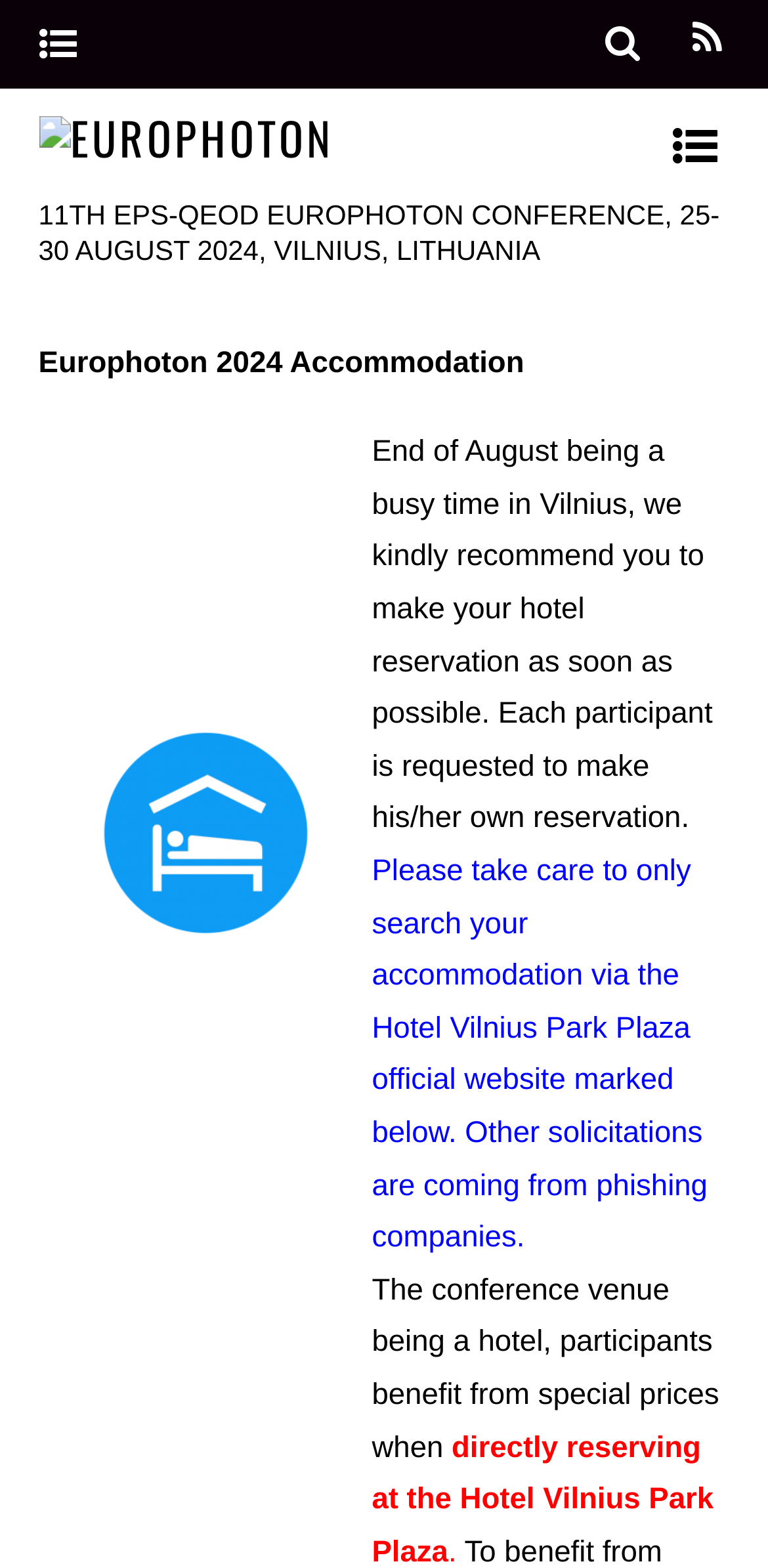Please respond to the question with a concise word or phrase:
Is the conference in August?

Yes